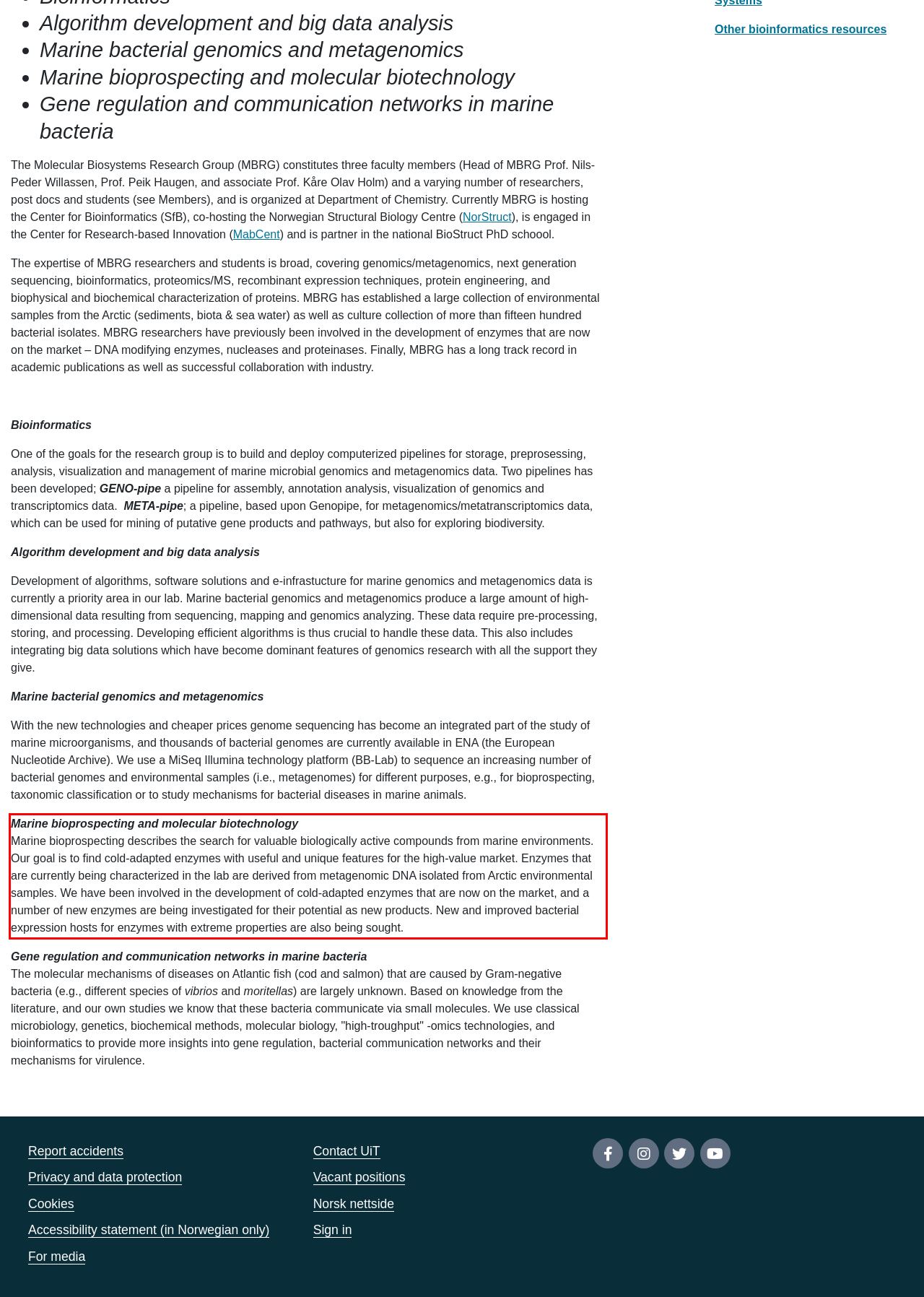Given a screenshot of a webpage, locate the red bounding box and extract the text it encloses.

Marine bioprospecting and molecular biotechnology Marine bioprospecting describes the search for valuable biologically active compounds from marine environments. Our goal is to find cold-adapted enzymes with useful and unique features for the high-value market. Enzymes that are currently being characterized in the lab are derived from metagenomic DNA isolated from Arctic environmental samples. We have been involved in the development of cold-adapted enzymes that are now on the market, and a number of new enzymes are being investigated for their potential as new products. New and improved bacterial expression hosts for enzymes with extreme properties are also being sought.